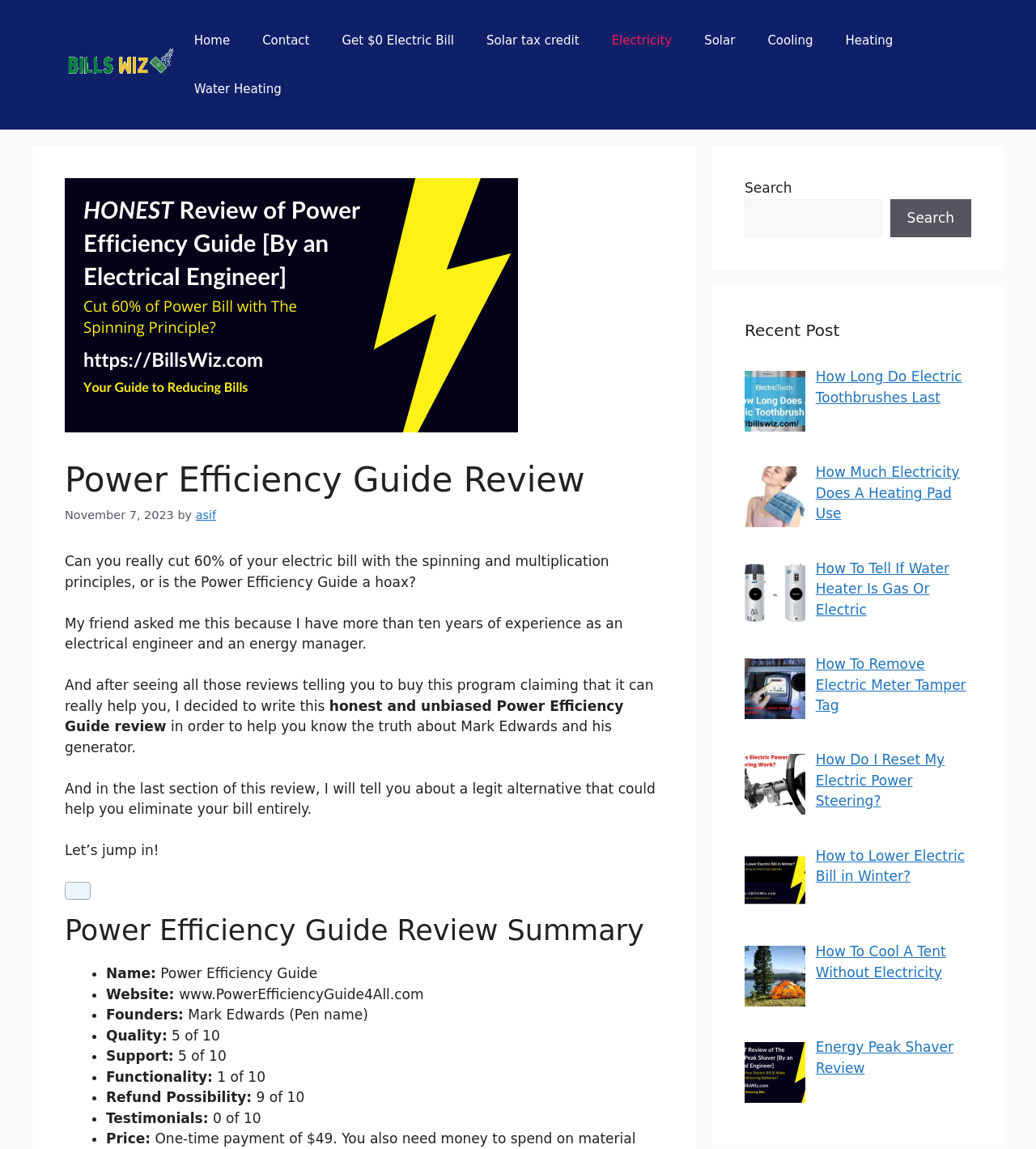Bounding box coordinates are specified in the format (top-left x, top-left y, bottom-right x, bottom-right y). All values are floating point numbers bounded between 0 and 1. Please provide the bounding box coordinate of the region this sentence describes: Water Heating

[0.172, 0.056, 0.287, 0.099]